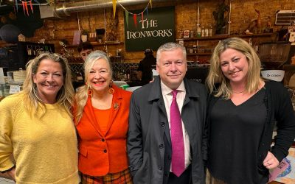What is the woman in the center wearing?
Please provide a comprehensive answer to the question based on the webpage screenshot.

The caption describes the woman in the center as standing out in an orange outfit, which implies that she is wearing a dress or clothing of that color.